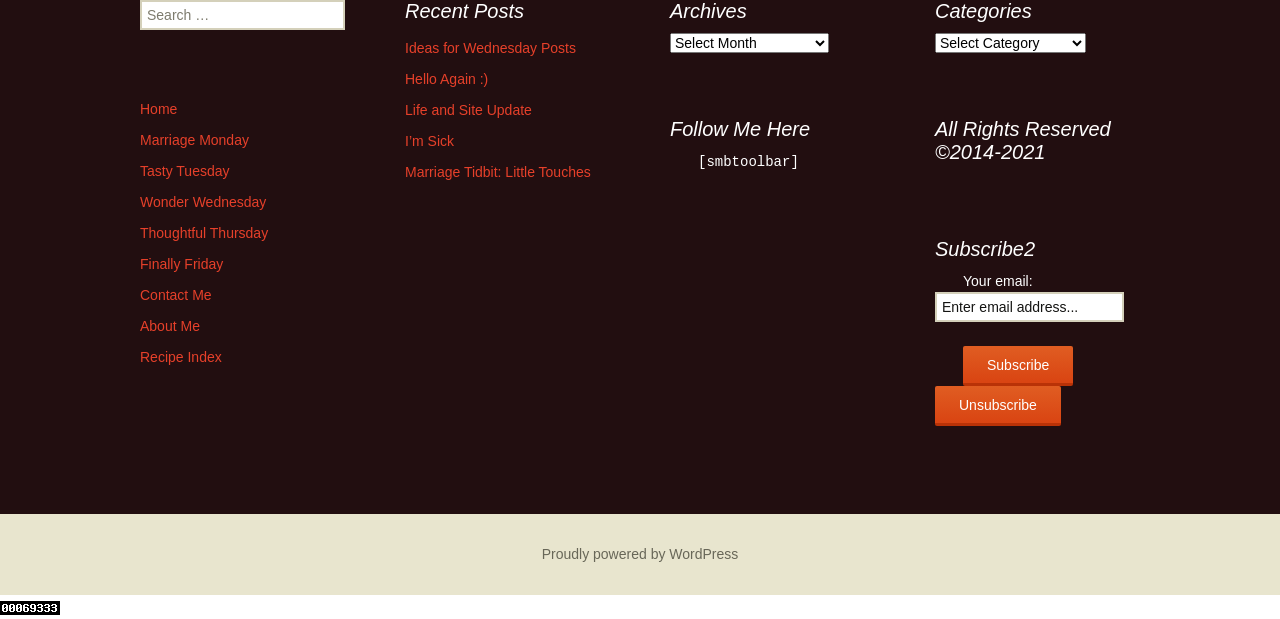Use the information in the screenshot to answer the question comprehensively: What is the purpose of the textbox?

I found a section with the heading 'Subscribe2' and a textbox underneath with a label 'Your email:' and a placeholder text 'Enter email address...'. This suggests that the purpose of the textbox is to enter an email address, likely for subscription purposes.